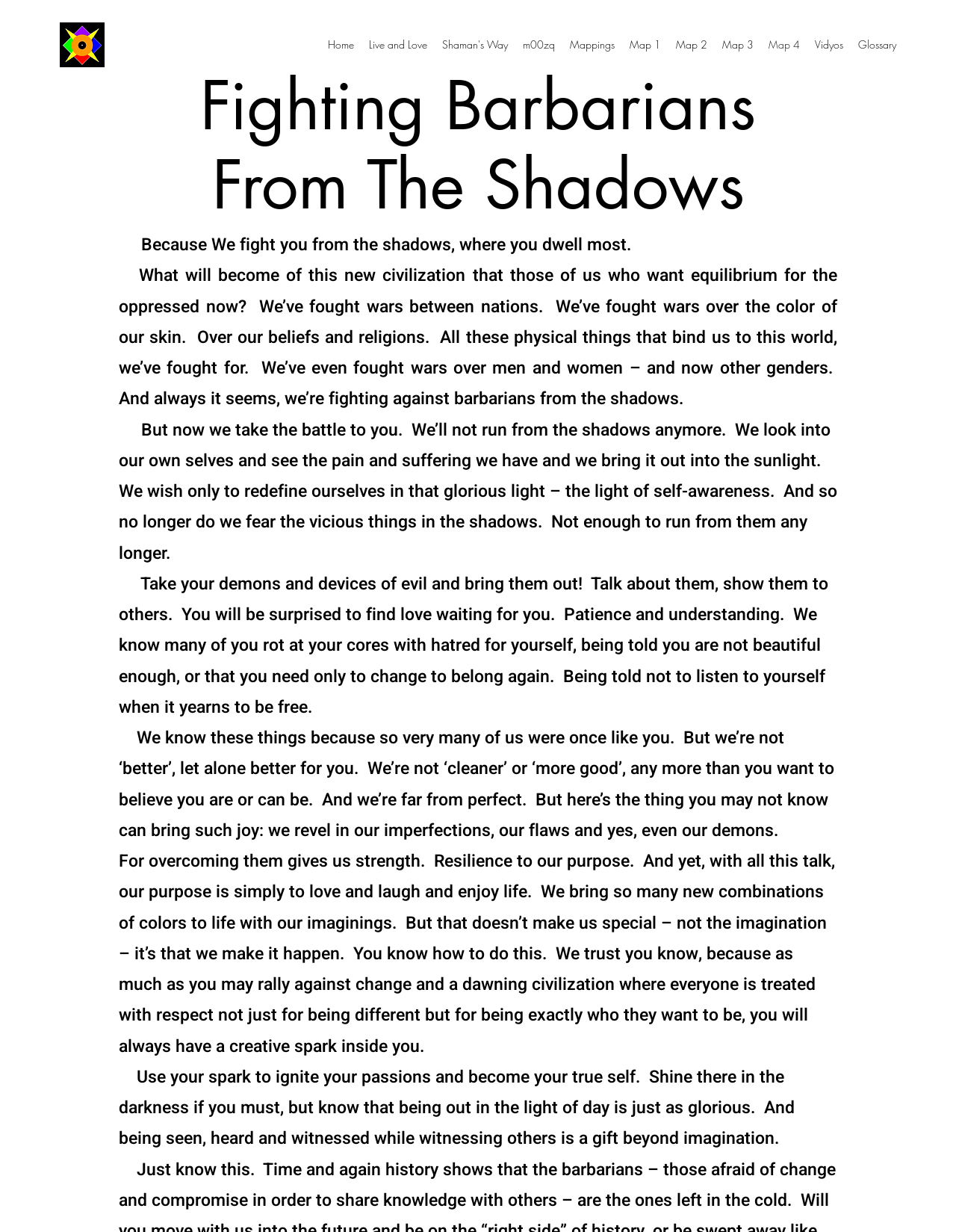Identify the bounding box coordinates of the specific part of the webpage to click to complete this instruction: "Click the Home link".

[0.335, 0.027, 0.378, 0.045]